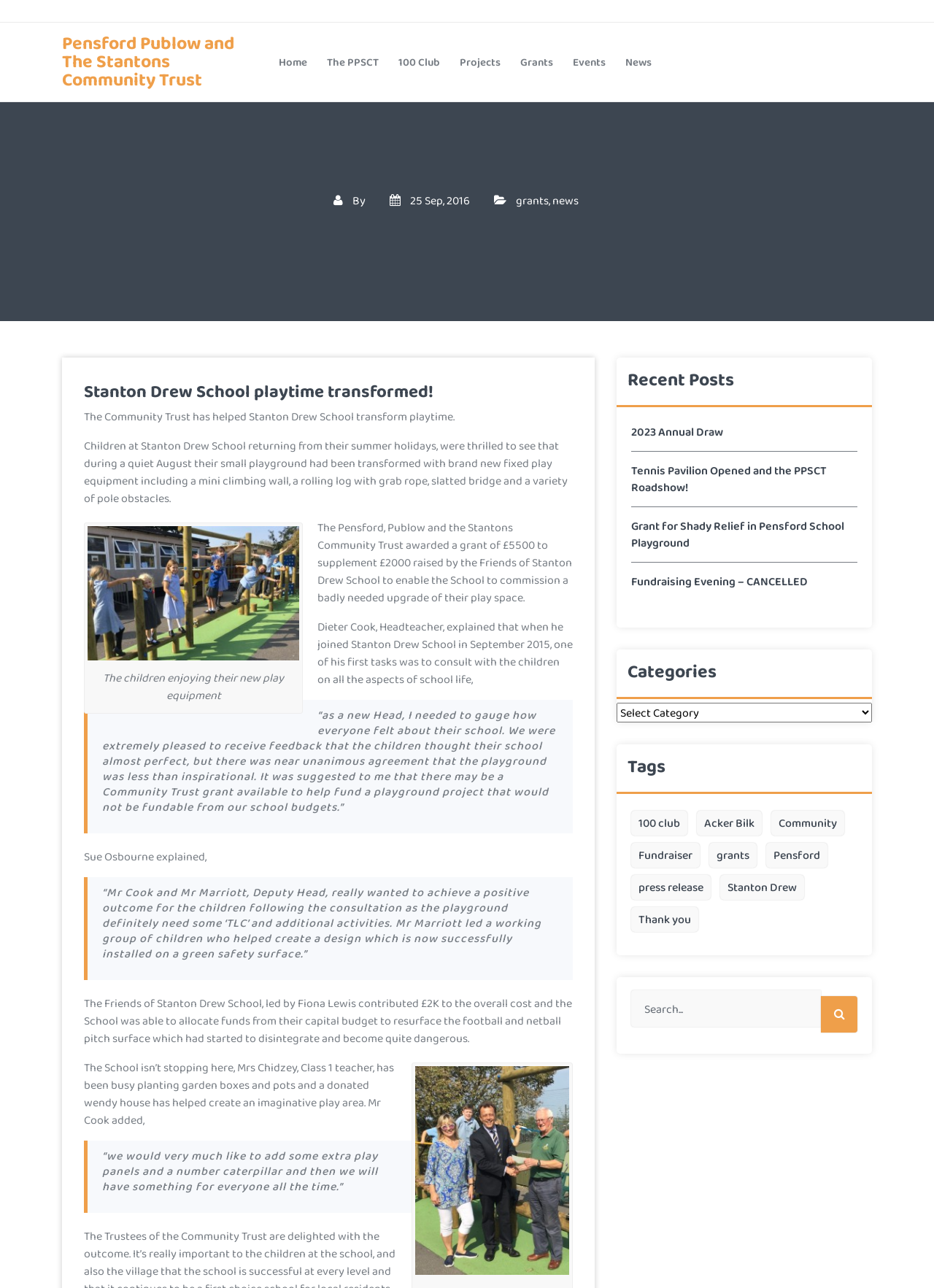Explain the webpage's design and content in an elaborate manner.

The webpage is about Stanton Drew School's playtime transformation, facilitated by the Pensford Publow and The Stantons Community Trust. At the top, there is a navigation menu with links to various sections, including Home, The PPSCT, 100 Club, Projects, Grants, Events, and News.

Below the navigation menu, there is a heading that reads "Stanton Drew School playtime transformed!" followed by a brief description of the transformation. The text explains that the Community Trust helped the school transform its playground with new fixed play equipment, including a mini climbing wall, rolling log, and pole obstacles.

To the right of the text, there is an image of children enjoying their new play equipment, accompanied by a caption. Below the image, there is a blockquote with a quote from the Headteacher, Dieter Cook, discussing the need for a playground upgrade and the consultation process with the children.

Further down, there is a section with more text describing the project, including the grant awarded by the Community Trust and the contributions from the Friends of Stanton Drew School. There is another image showing Sue Osbourne and Tony Heaford, trustees of the Community Trust, presenting a grant cheque to Dieter Cook.

The webpage also features a section with recent posts, including links to articles about the 2023 Annual Draw, the Tennis Pavilion opening, and grants for Shady Relief in Pensford School Playground. Below this section, there are headings for Categories and Tags, with links to various categories and tags, such as 100 club, Community, Fundraiser, and Stanton Drew.

At the bottom of the page, there is a search box and a button with a magnifying glass icon.